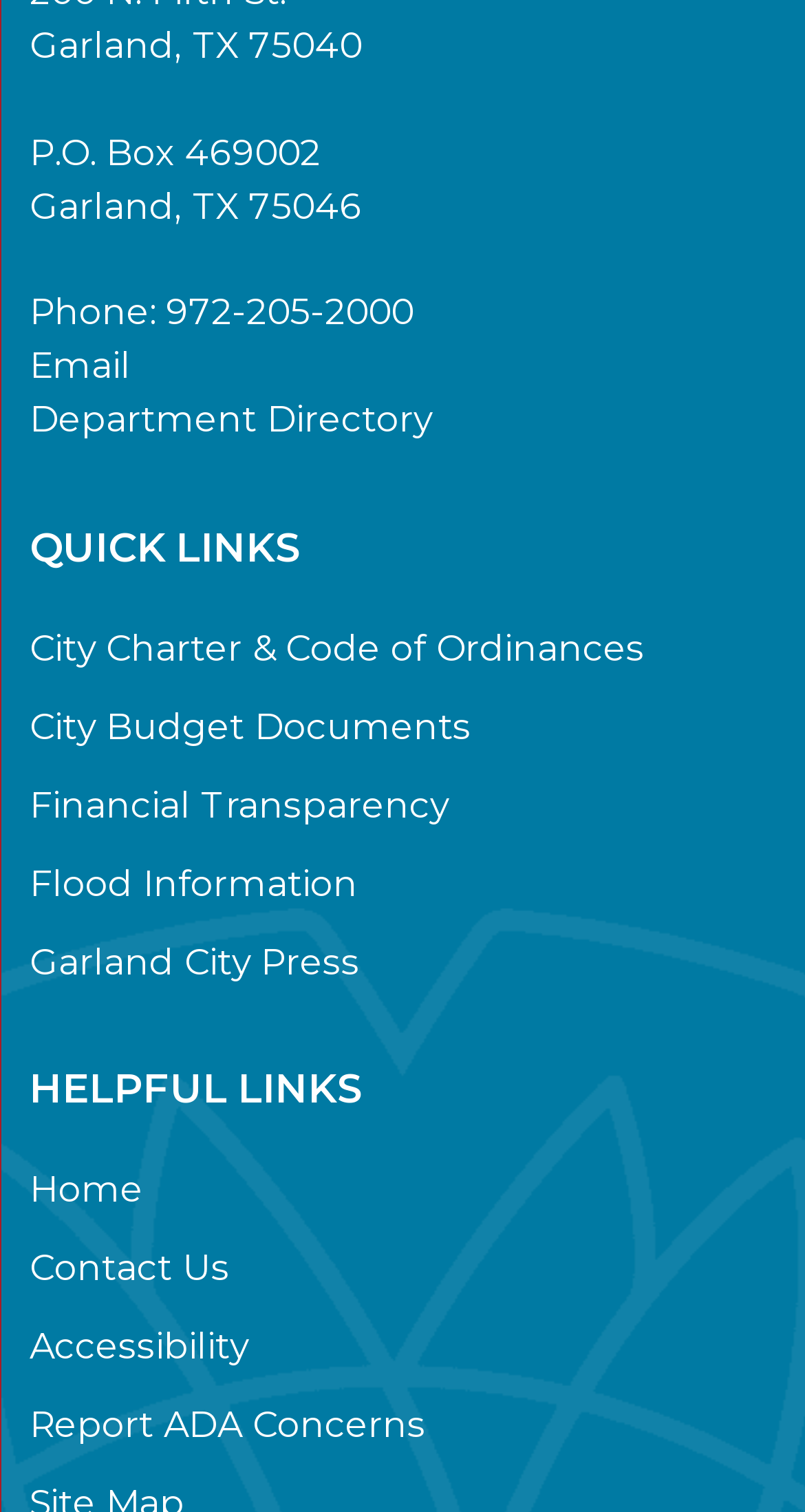What is the address of the city?
Use the information from the screenshot to give a comprehensive response to the question.

I found the address by looking at the top section of the webpage, where the contact information is provided. The address is listed in two lines, 'P.O. Box 469002' and 'Garland, TX 75046'.